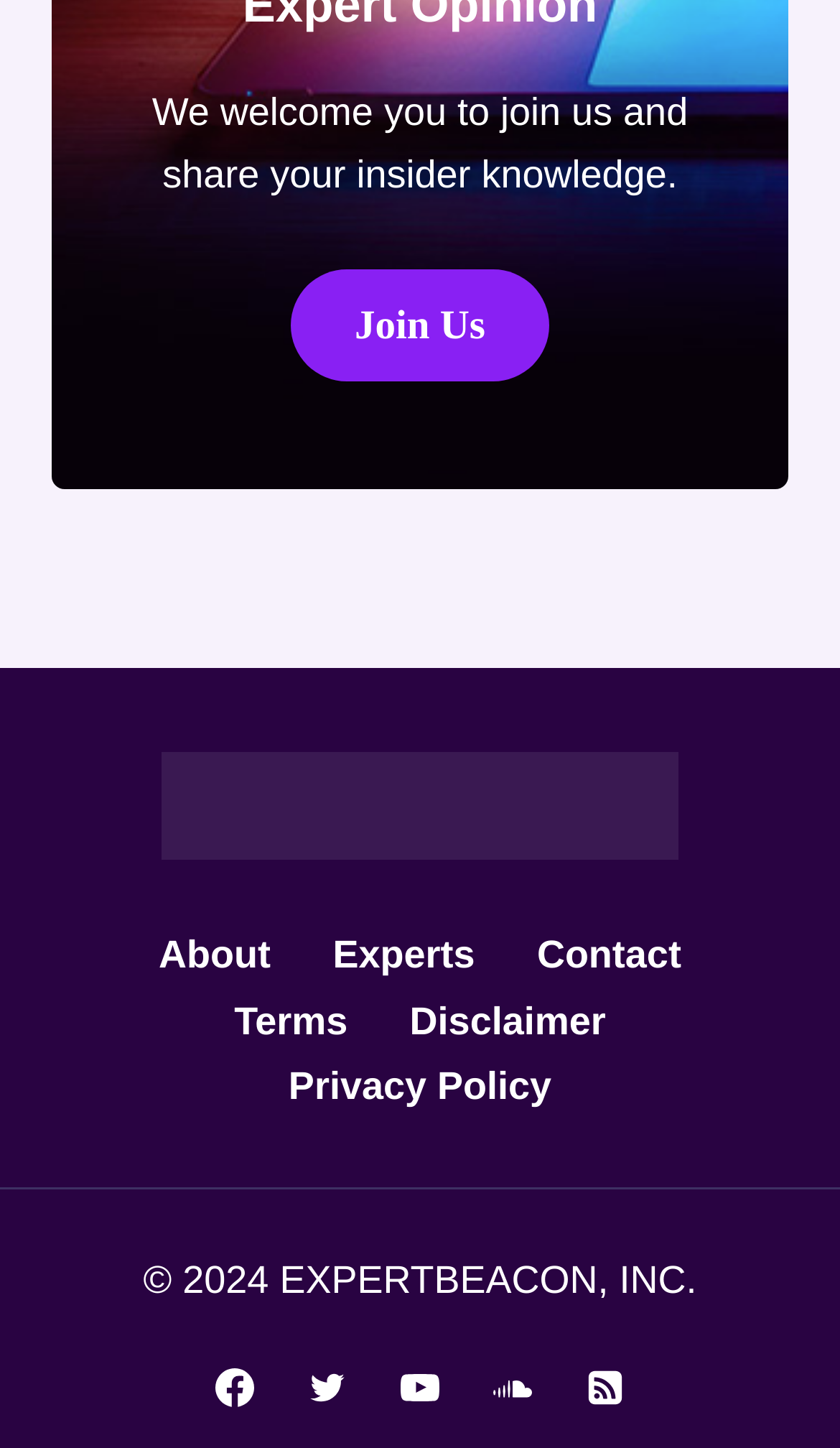Find the bounding box coordinates of the clickable area required to complete the following action: "go to About page".

[0.152, 0.638, 0.359, 0.684]